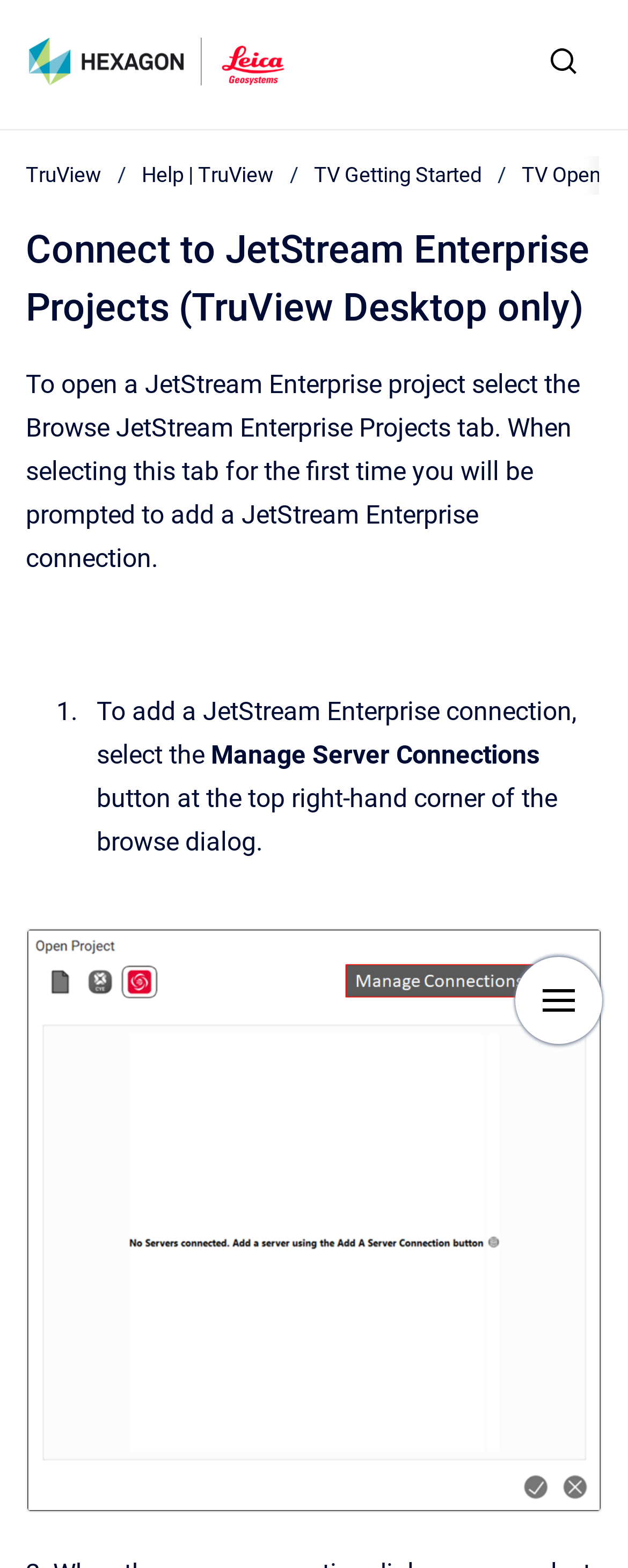What is the purpose of the 'Show search form' button?
Provide a concise answer using a single word or phrase based on the image.

To display a search form